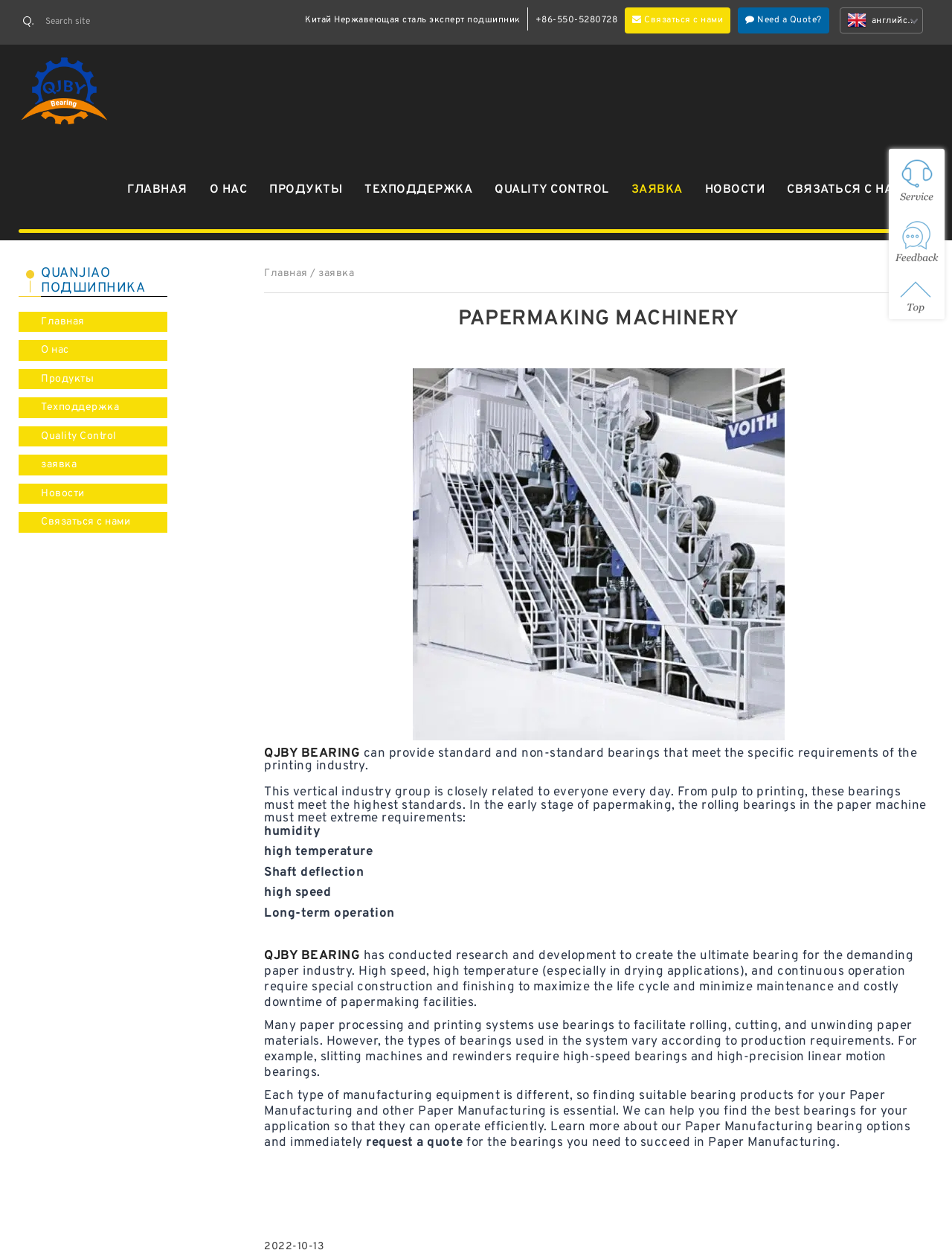Please locate the bounding box coordinates for the element that should be clicked to achieve the following instruction: "Go to English version". Ensure the coordinates are given as four float numbers between 0 and 1, i.e., [left, top, right, bottom].

[0.886, 0.012, 0.975, 0.021]